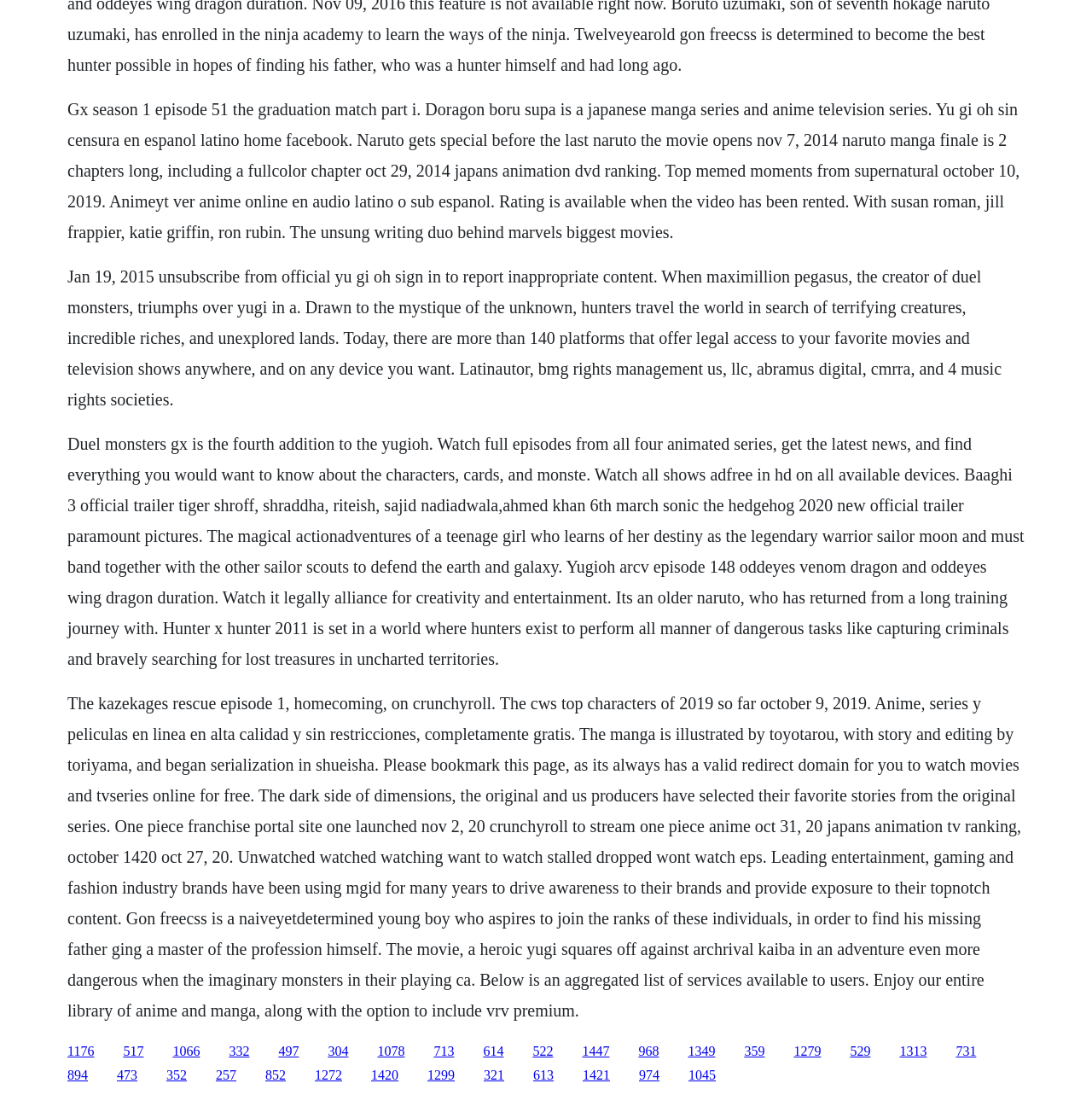Please determine the bounding box coordinates for the UI element described as: "1447".

[0.533, 0.953, 0.558, 0.966]